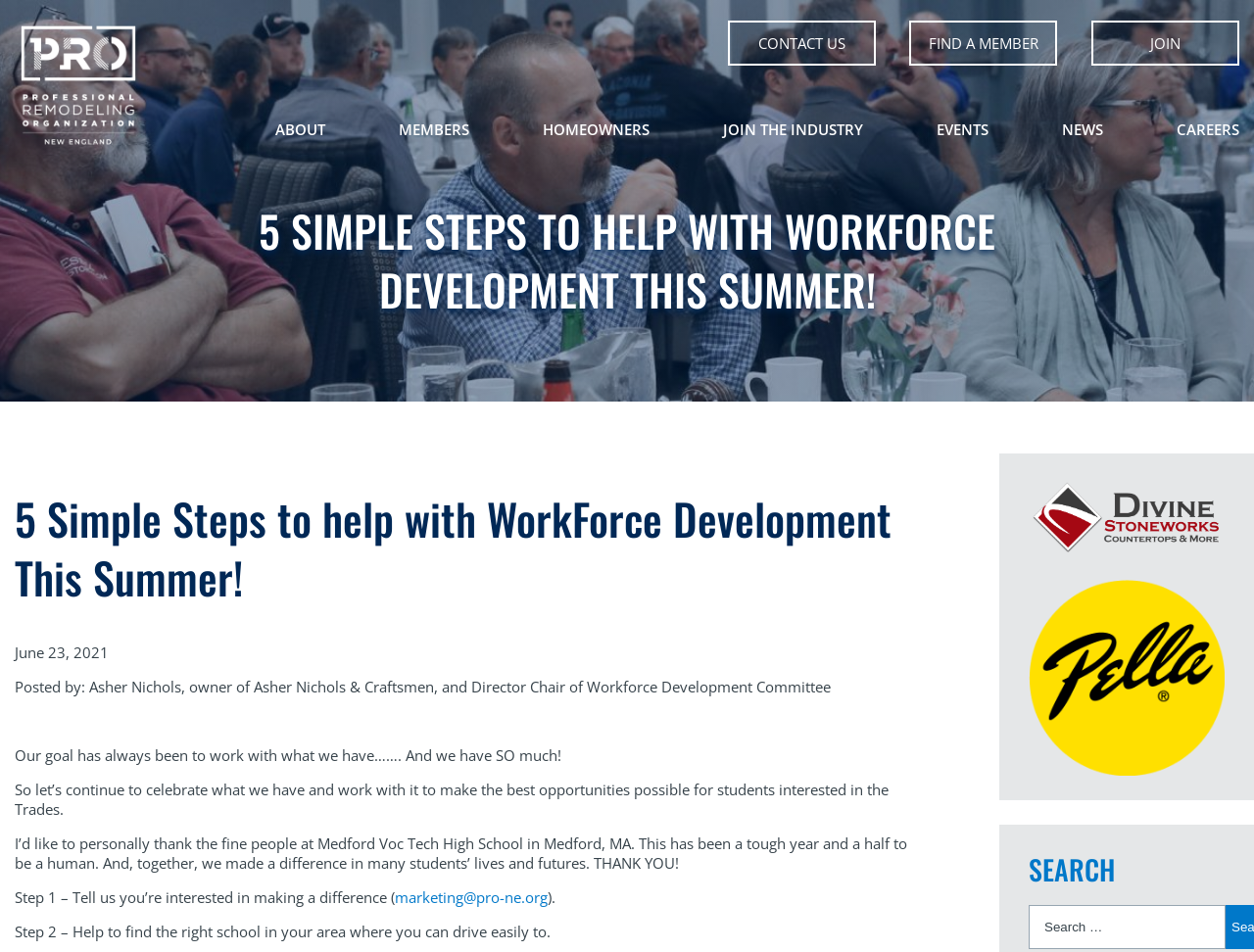Given the description of the UI element: "Join the Industry", predict the bounding box coordinates in the form of [left, top, right, bottom], with each value being a float between 0 and 1.

[0.566, 0.112, 0.698, 0.159]